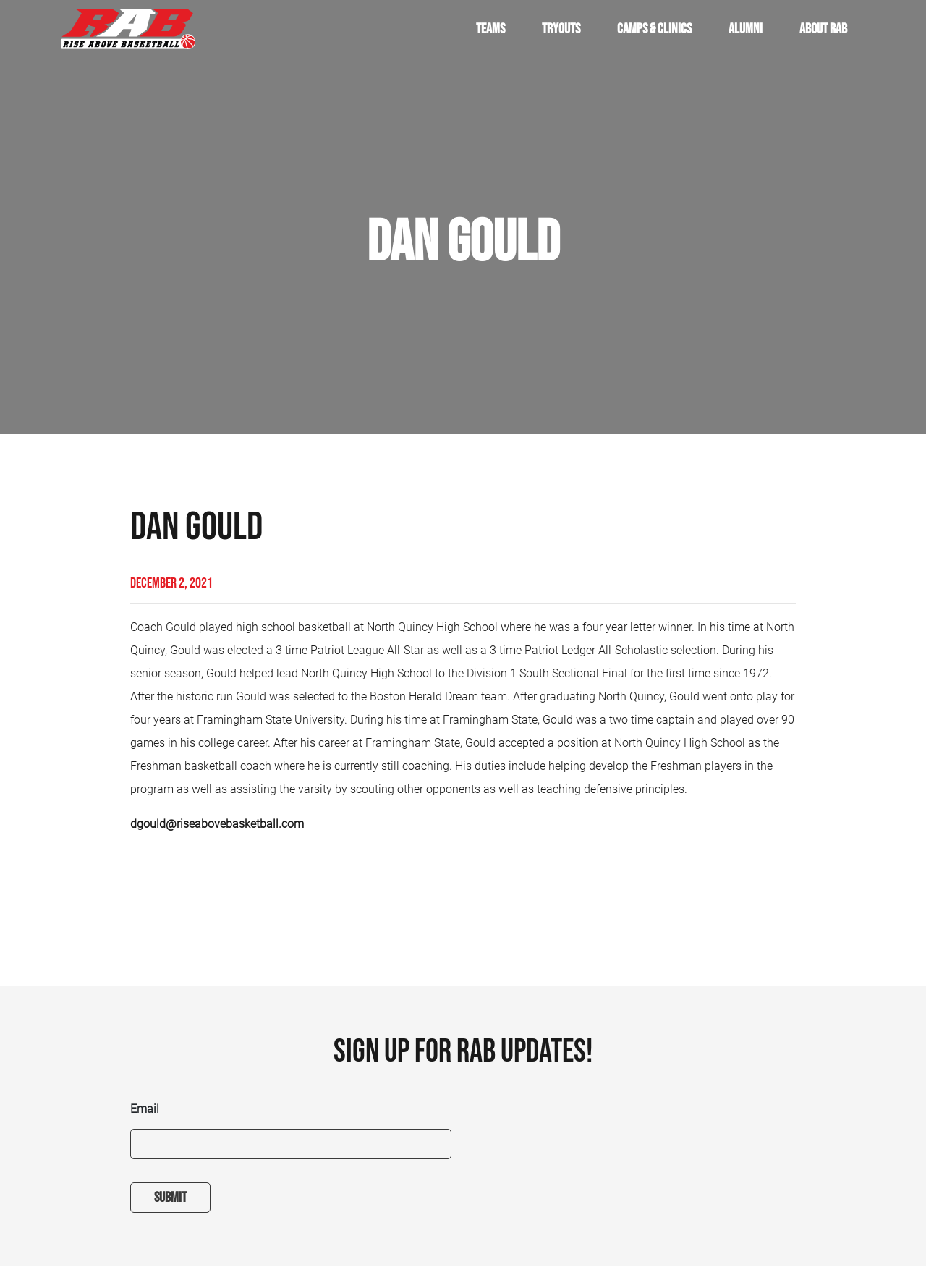Determine the bounding box coordinates of the clickable area required to perform the following instruction: "Click the TEAMS link". The coordinates should be represented as four float numbers between 0 and 1: [left, top, right, bottom].

[0.495, 0.0, 0.564, 0.045]